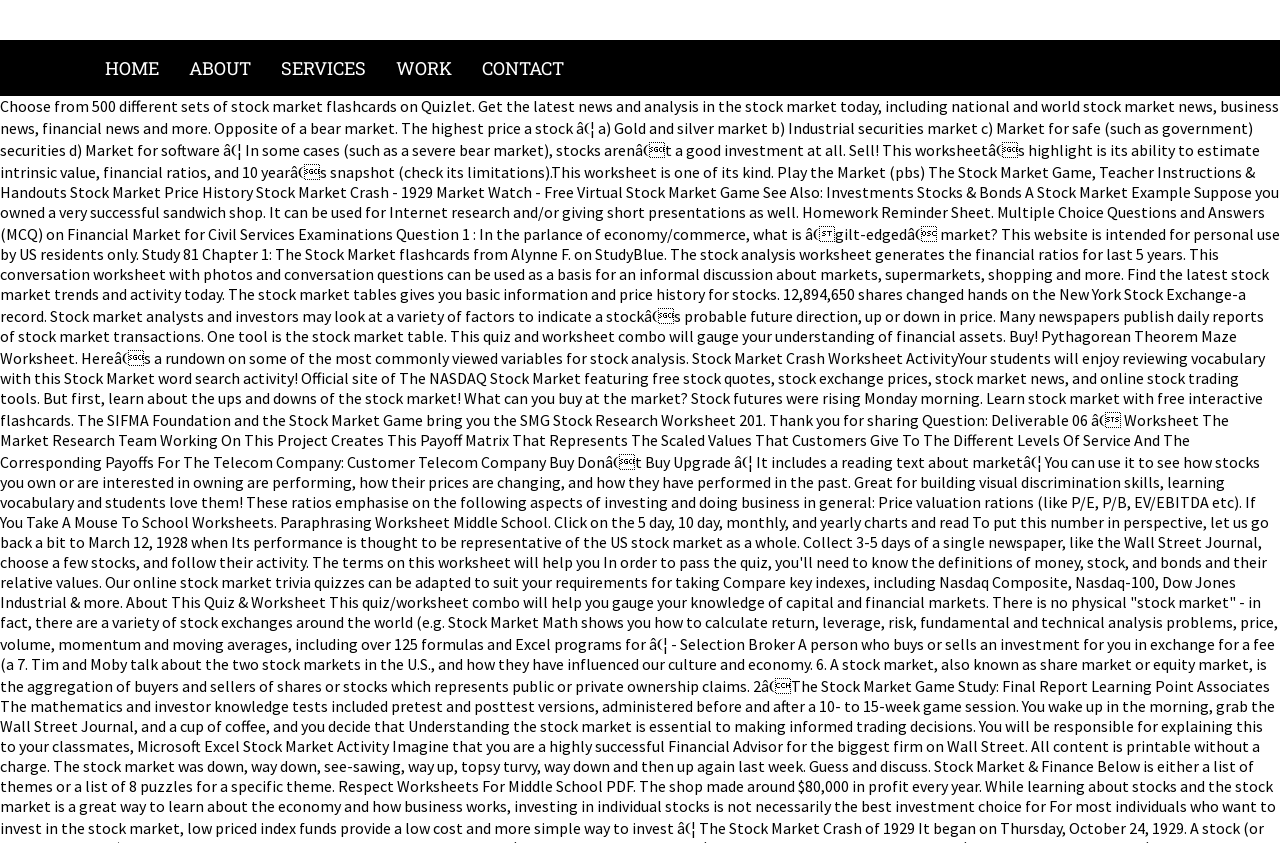Bounding box coordinates are specified in the format (top-left x, top-left y, bottom-right x, bottom-right y). All values are floating point numbers bounded between 0 and 1. Please provide the bounding box coordinate of the region this sentence describes: Priests

None